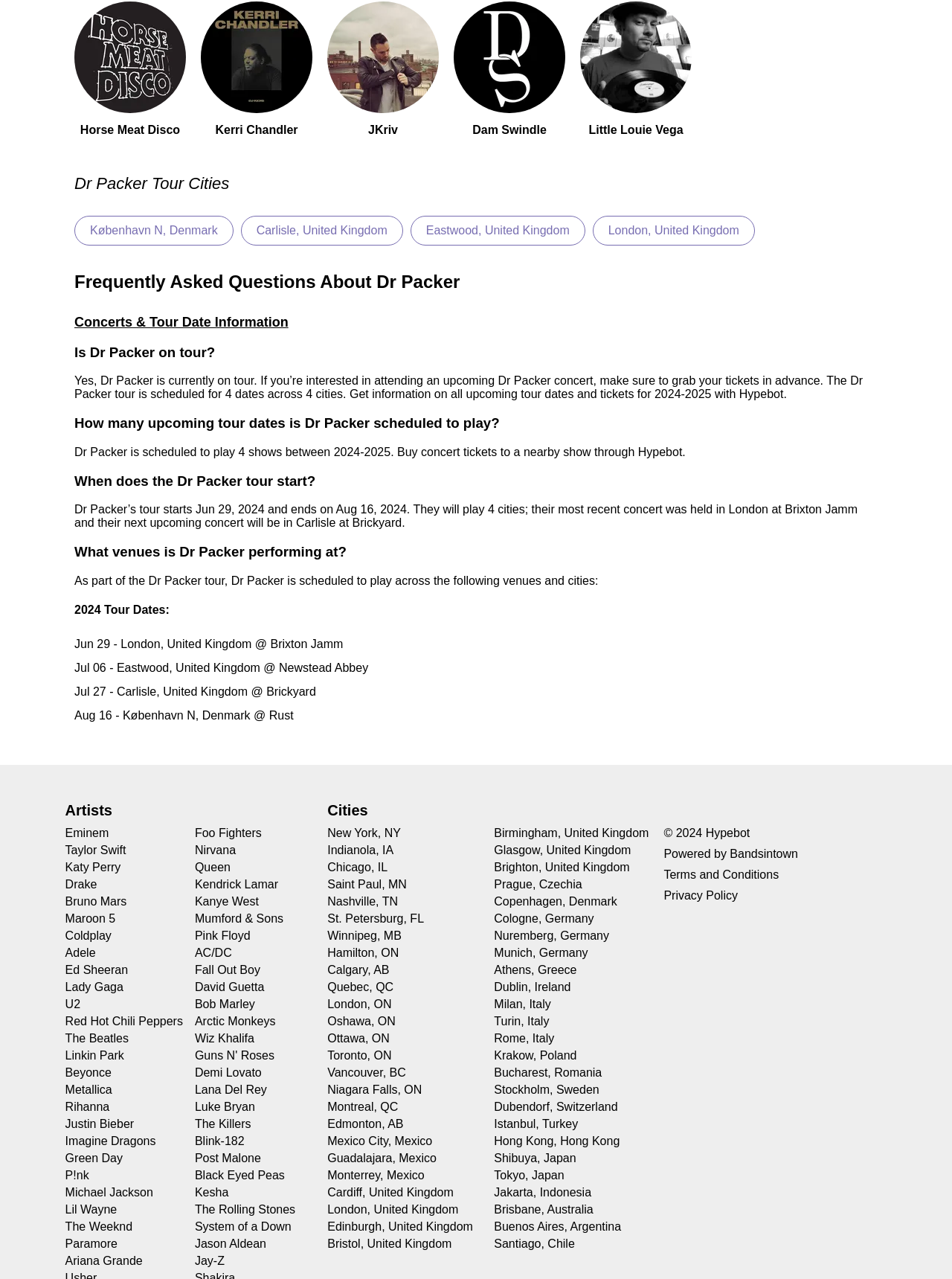Find the bounding box coordinates of the element's region that should be clicked in order to follow the given instruction: "Check out Eminem's page". The coordinates should consist of four float numbers between 0 and 1, i.e., [left, top, right, bottom].

[0.068, 0.646, 0.114, 0.657]